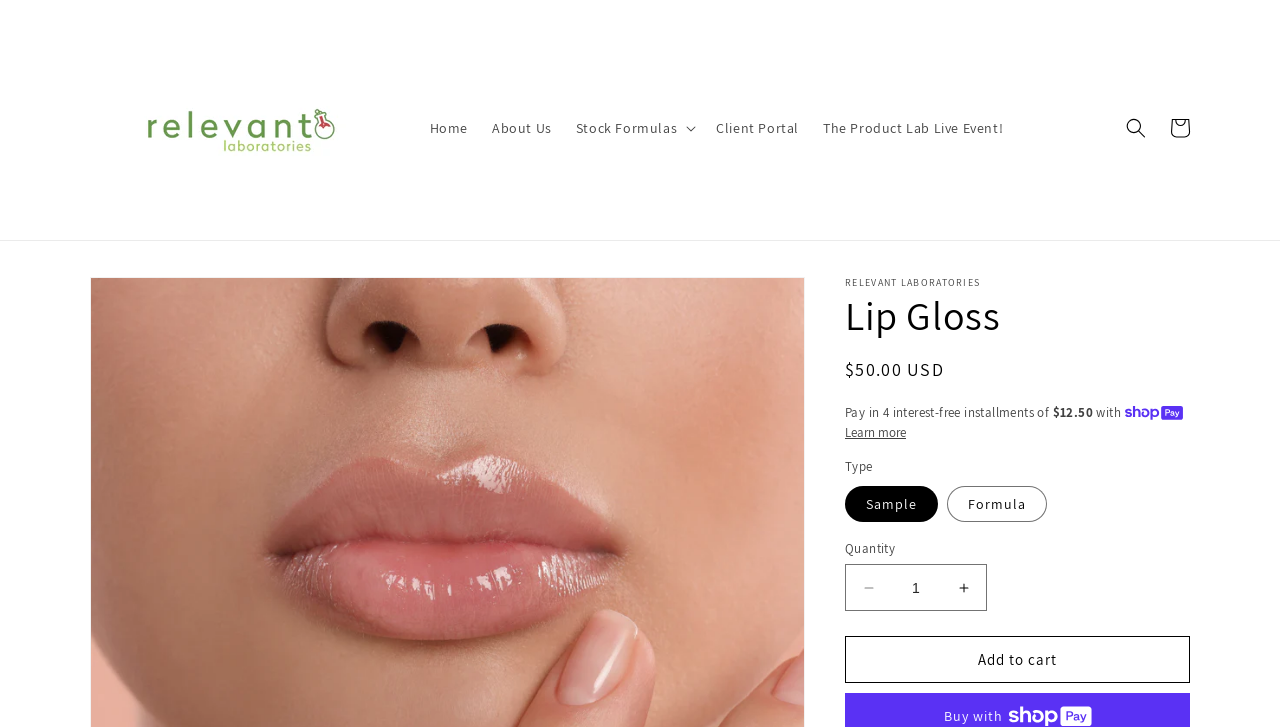Please determine the bounding box coordinates of the element's region to click in order to carry out the following instruction: "Increase quantity for Lip Gloss". The coordinates should be four float numbers between 0 and 1, i.e., [left, top, right, bottom].

[0.735, 0.776, 0.77, 0.84]